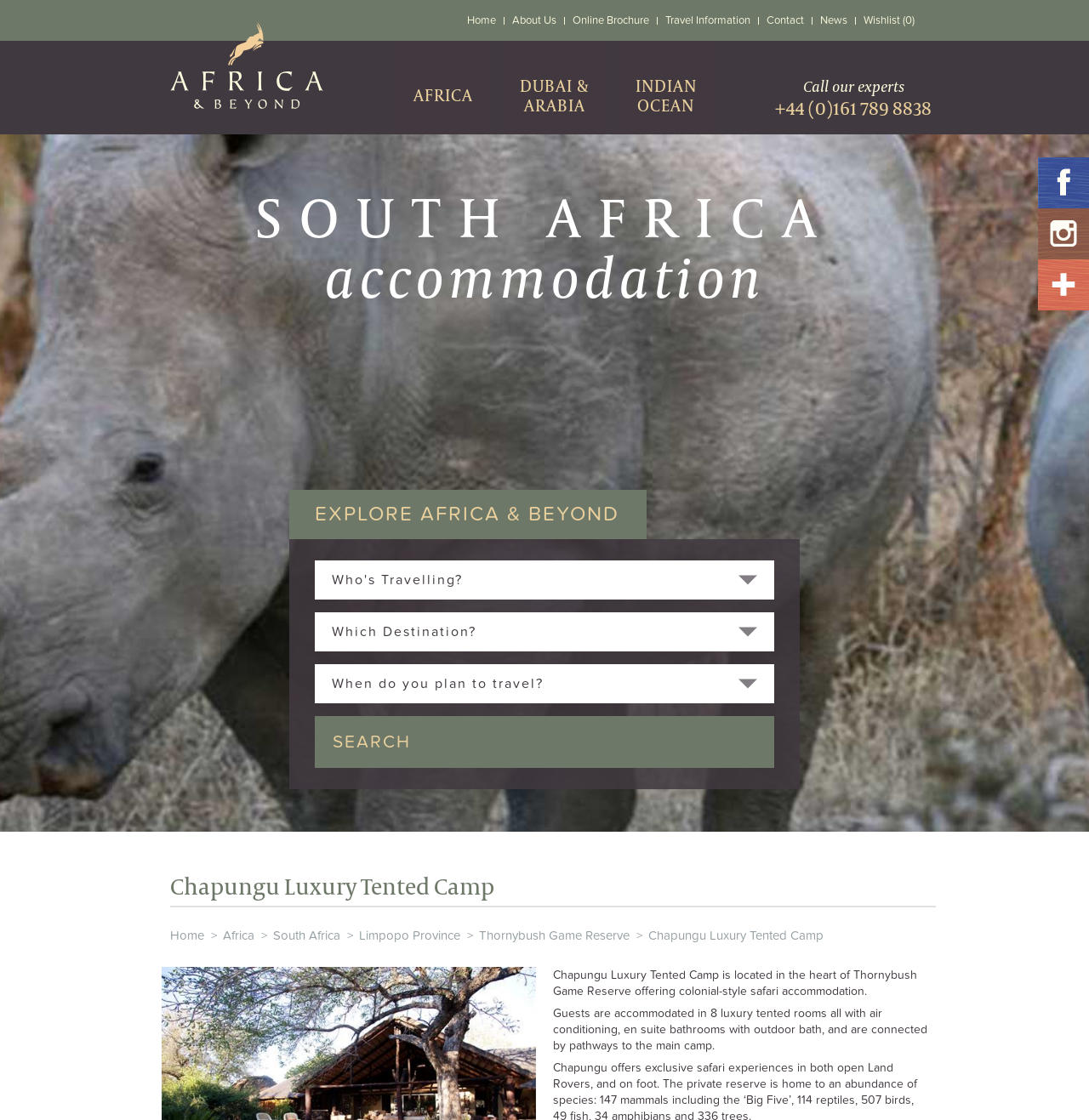Refer to the screenshot and give an in-depth answer to this question: How many links are in the top navigation menu?

I counted the links in the top navigation menu, which are 'Home', 'About Us', 'Online Brochure', 'Travel Information', 'Contact', 'News', and 'Wishlist (0)'. There are 7 links in total.